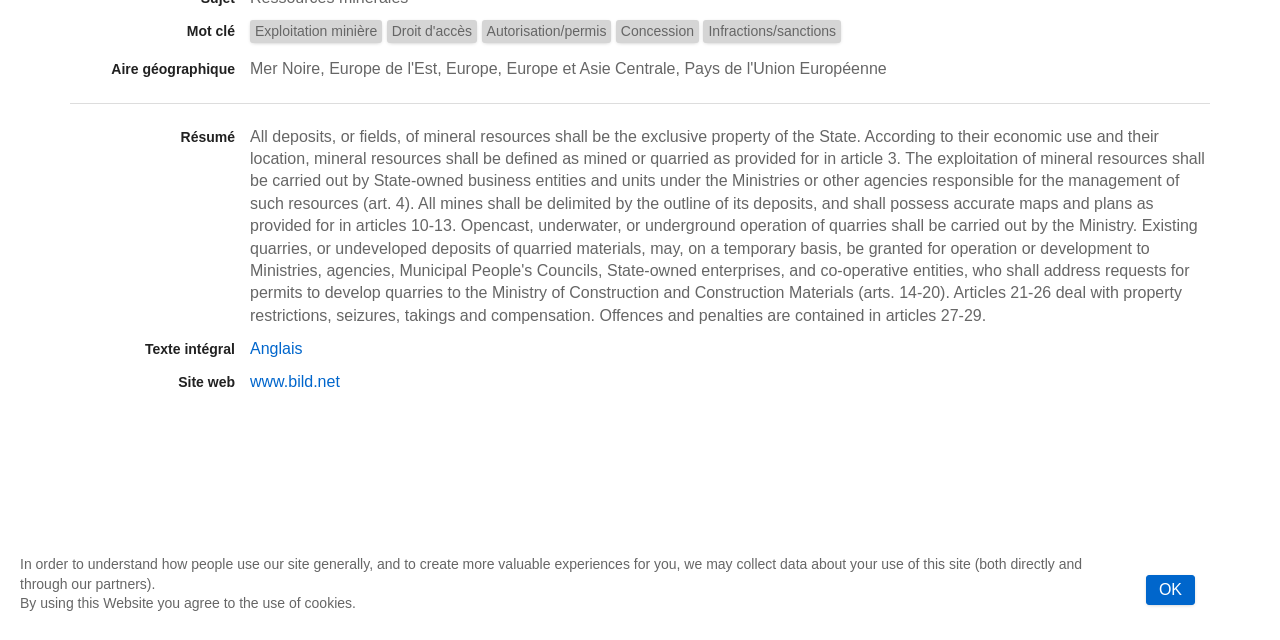Identify the bounding box for the described UI element: "Accord de l'utilisateur".

[0.088, 0.902, 0.191, 0.927]